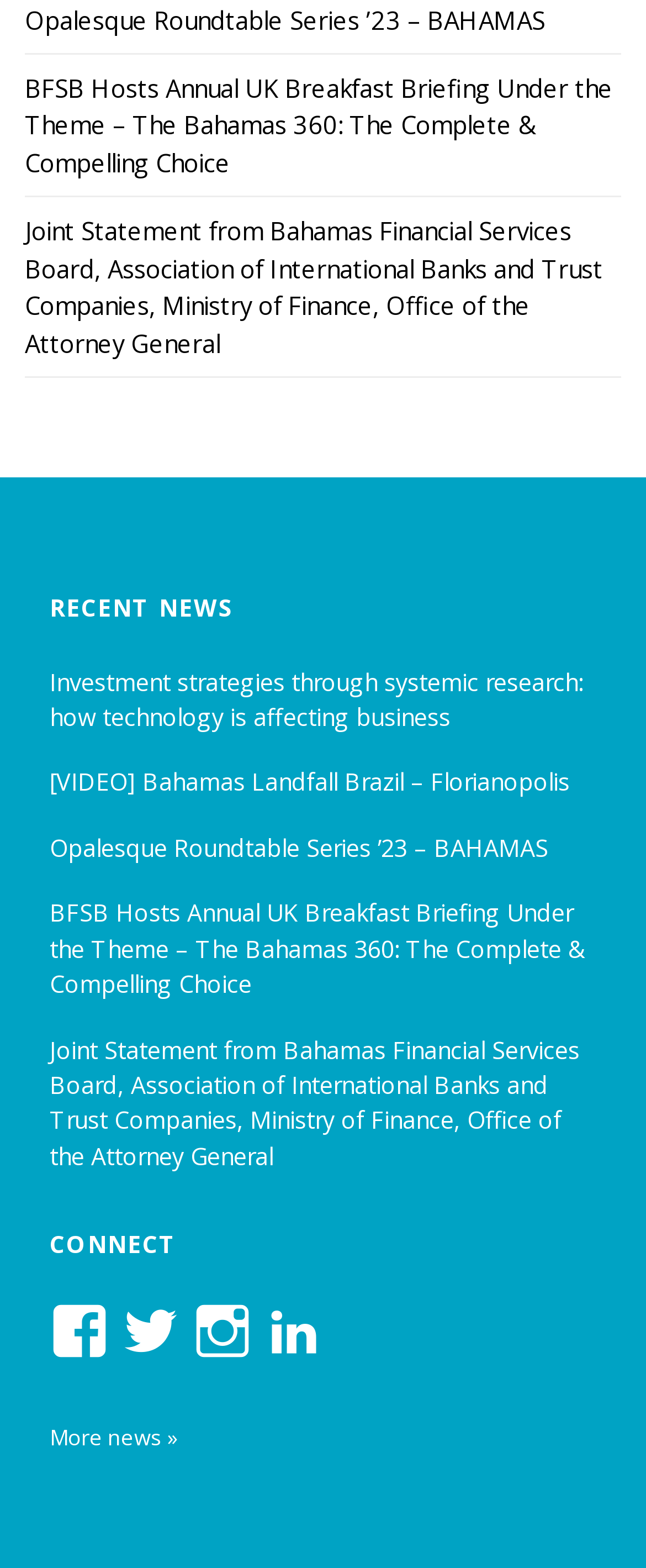Please identify the bounding box coordinates of the clickable area that will fulfill the following instruction: "View more news". The coordinates should be in the format of four float numbers between 0 and 1, i.e., [left, top, right, bottom].

[0.077, 0.907, 0.274, 0.926]